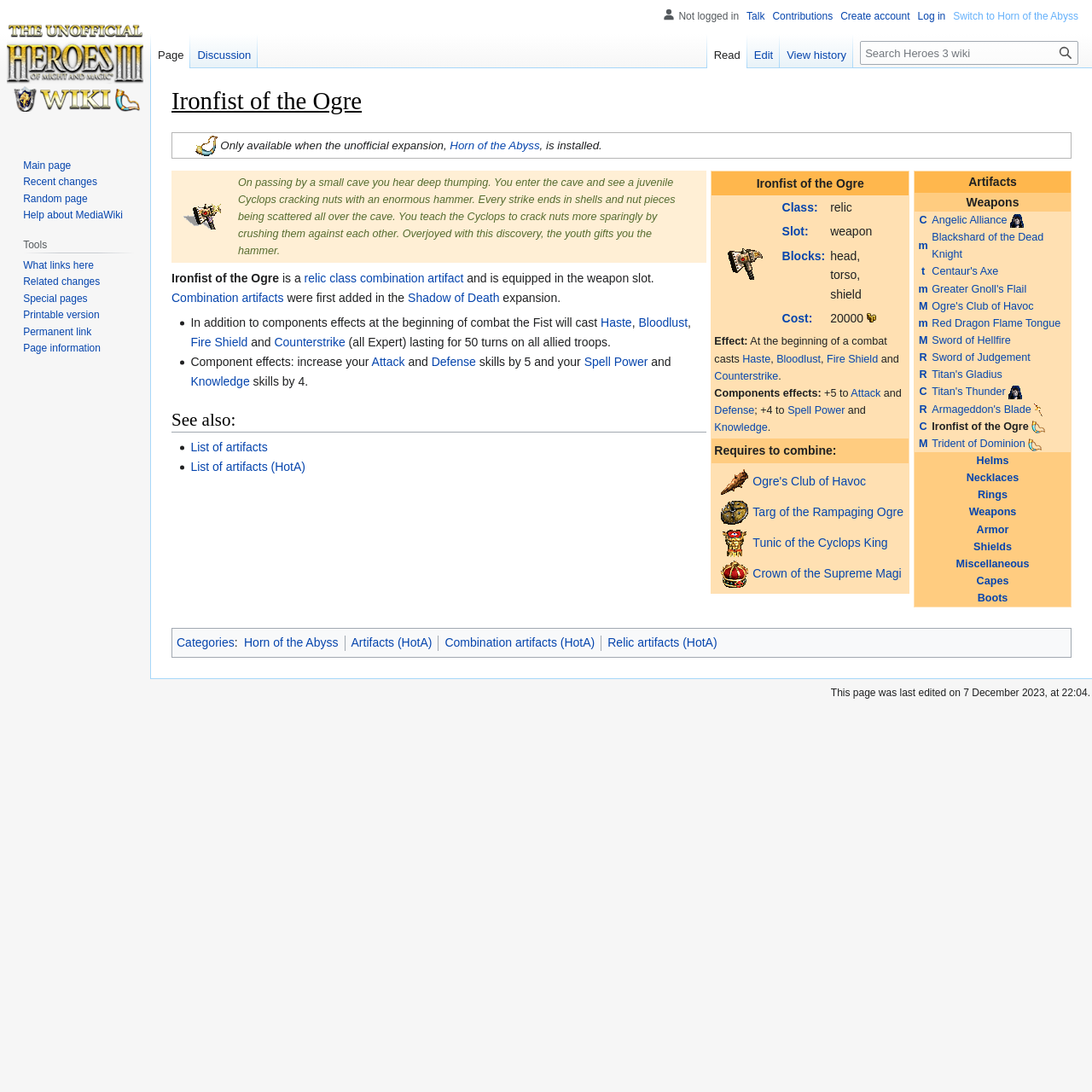Identify the bounding box coordinates of the area you need to click to perform the following instruction: "Click on Titan's Gladius".

[0.853, 0.338, 0.918, 0.349]